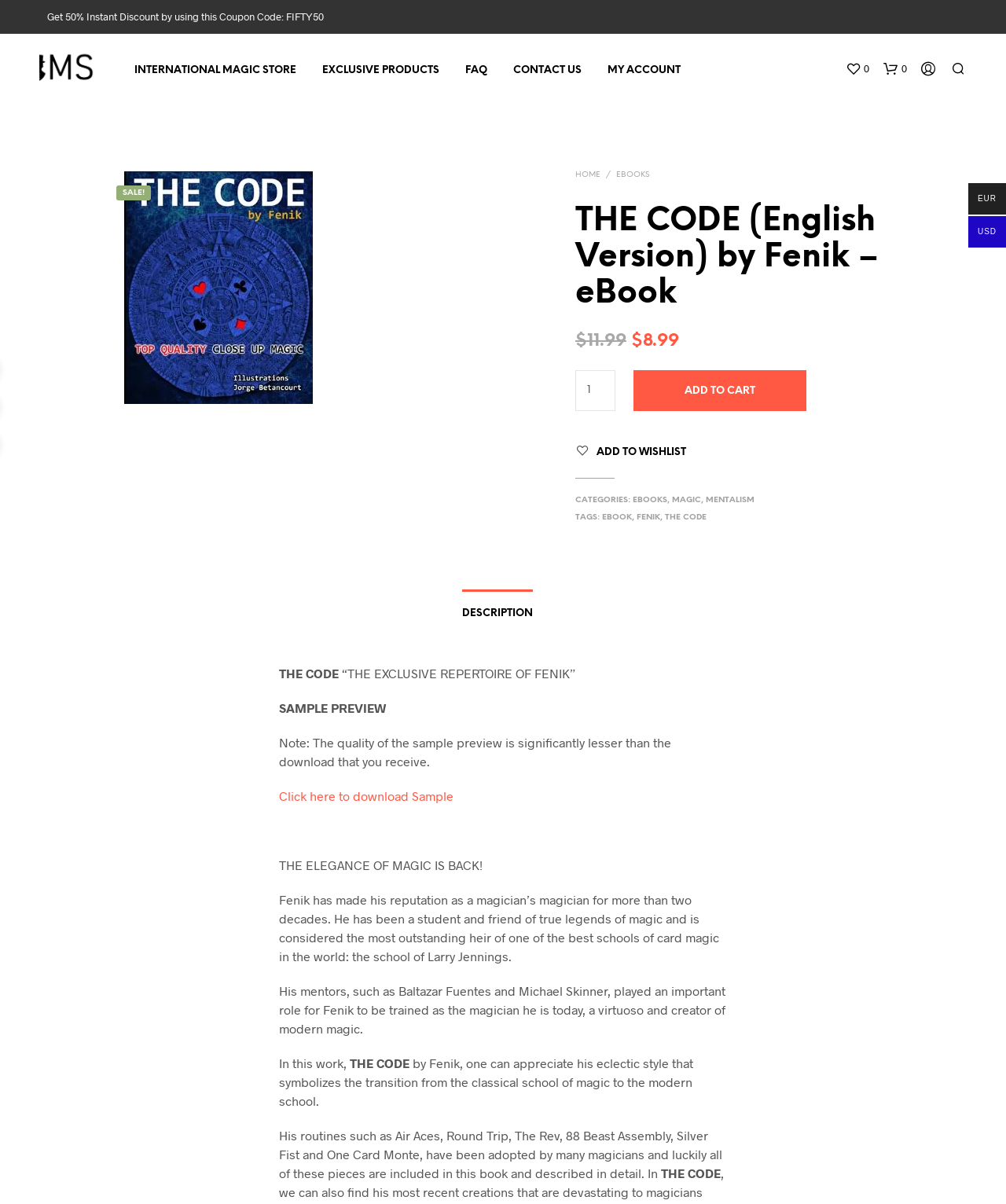Show the bounding box coordinates for the element that needs to be clicked to execute the following instruction: "Click the 'International Magic Store' link". Provide the coordinates in the form of four float numbers between 0 and 1, i.e., [left, top, right, bottom].

[0.039, 0.051, 0.095, 0.062]